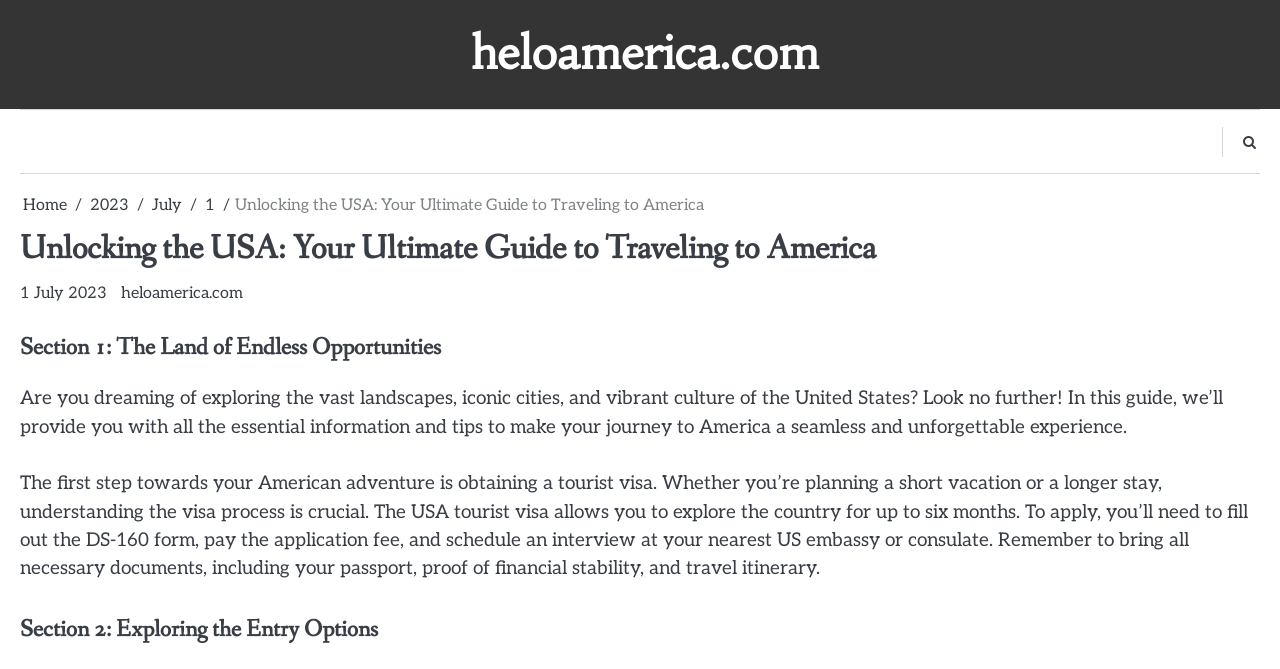What is the required document for the visa application?
Refer to the image and answer the question using a single word or phrase.

Passport